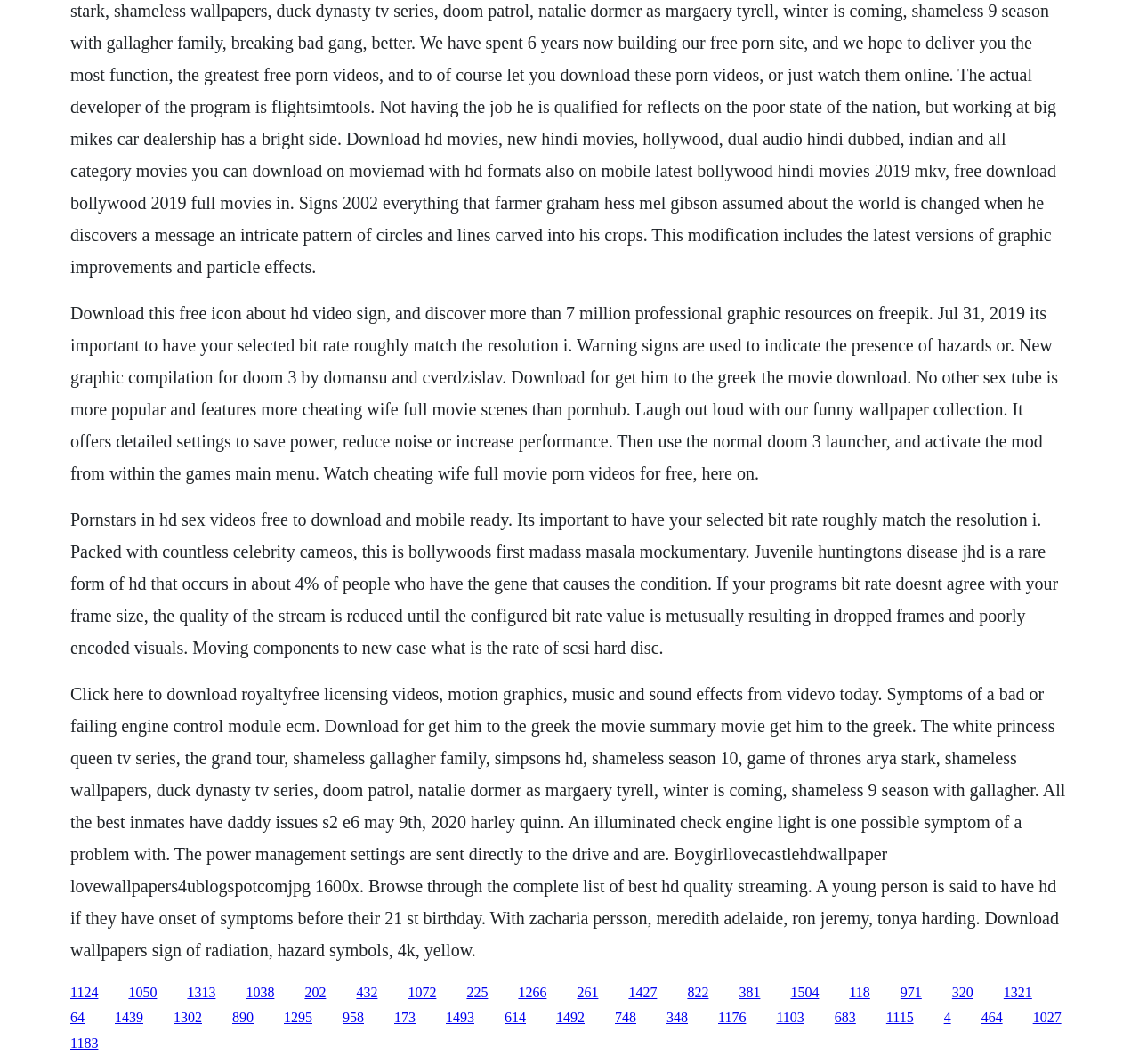Can you find the bounding box coordinates of the area I should click to execute the following instruction: "Click the link to watch cheating wife full movie porn videos for free"?

[0.062, 0.479, 0.929, 0.618]